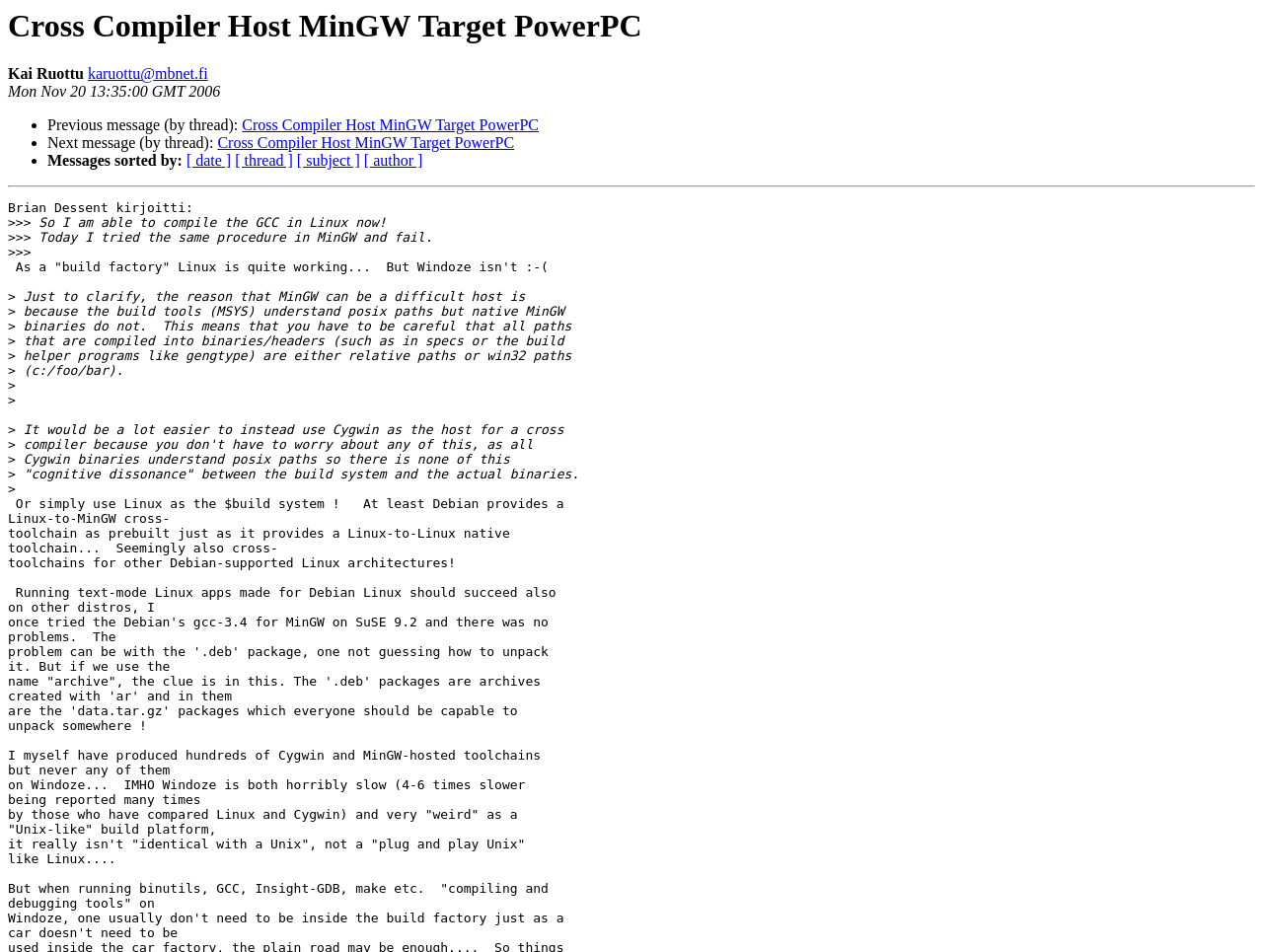Provide the bounding box coordinates of the HTML element described as: "[ date ]". The bounding box coordinates should be four float numbers between 0 and 1, i.e., [left, top, right, bottom].

[0.148, 0.16, 0.183, 0.178]